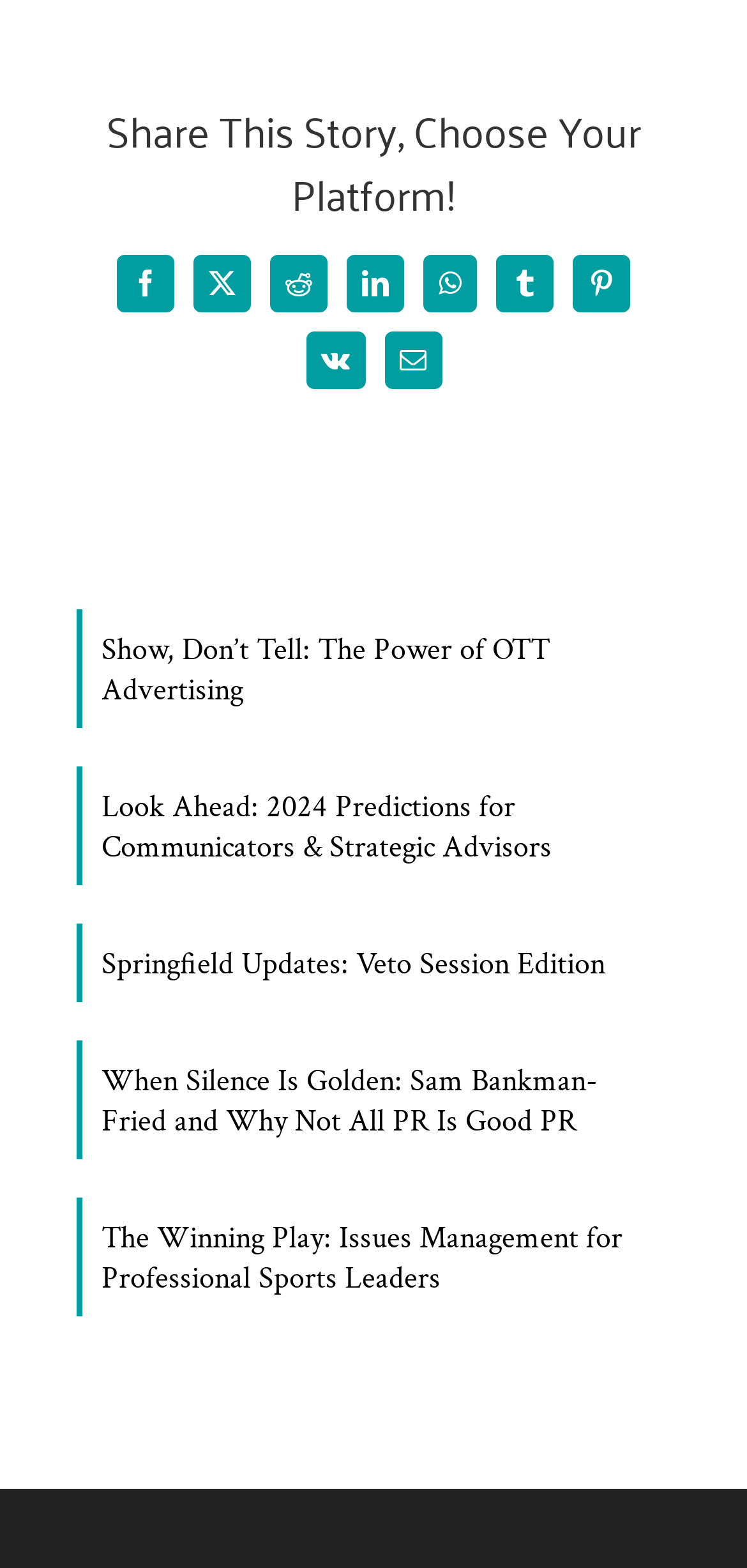Identify the bounding box of the HTML element described here: "Tumblr". Provide the coordinates as four float numbers between 0 and 1: [left, top, right, bottom].

[0.664, 0.162, 0.741, 0.199]